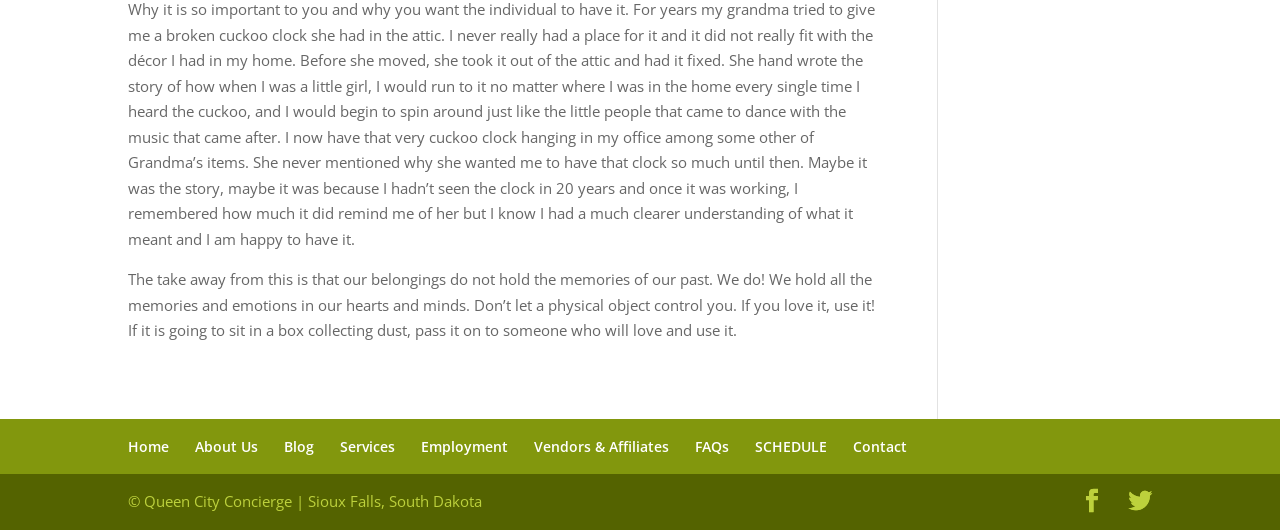Please specify the bounding box coordinates in the format (top-left x, top-left y, bottom-right x, bottom-right y), with all values as floating point numbers between 0 and 1. Identify the bounding box of the UI element described by: Vendors & Affiliates

[0.417, 0.824, 0.523, 0.859]